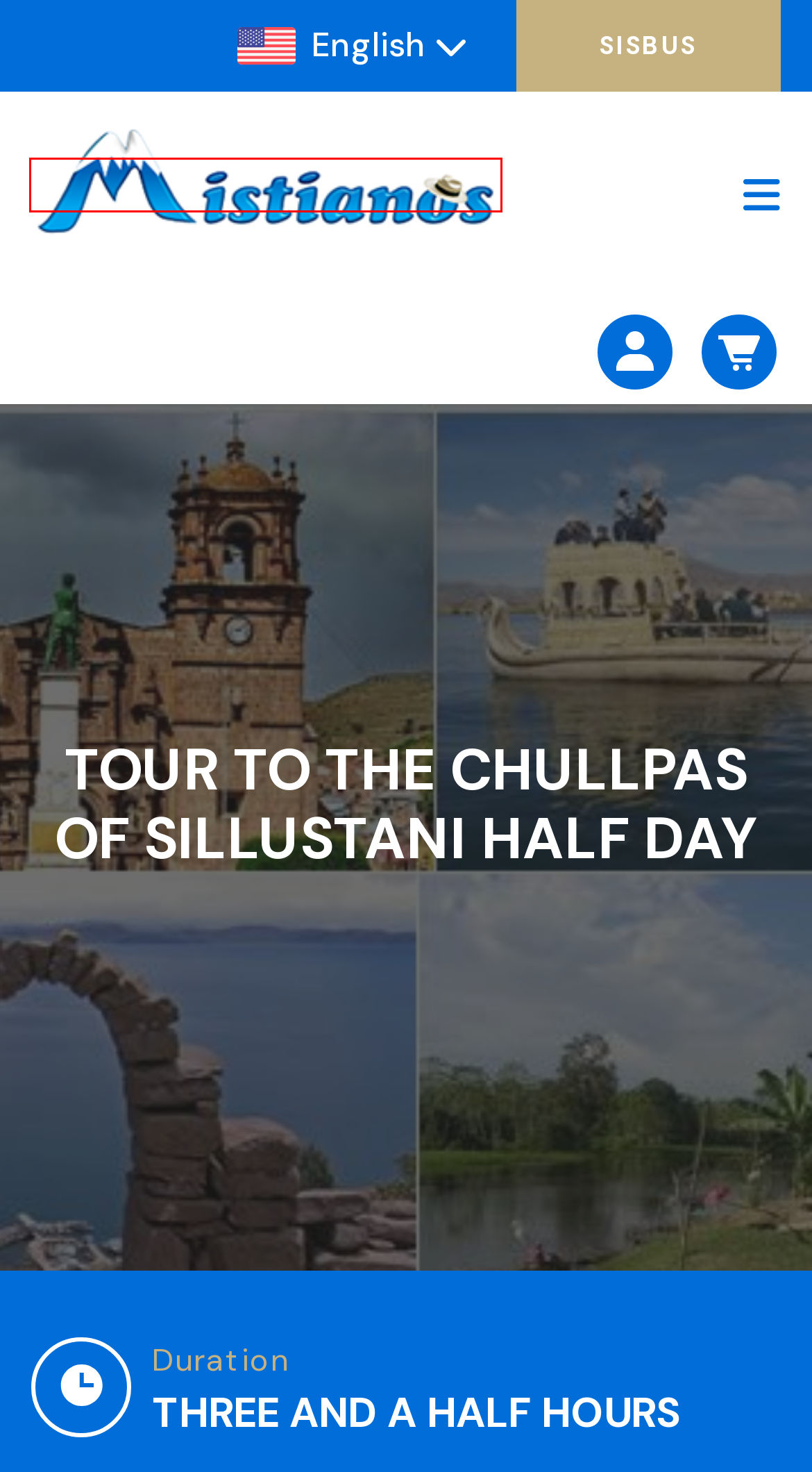View the screenshot of the webpage containing a red bounding box around a UI element. Select the most fitting webpage description for the new page shown after the element in the red bounding box is clicked. Here are the candidates:
A. Complaints Book | Mistianos Tours
B. Ciber Wow | Mistianos Tours
C. Tours to the UROS Floating Islands | Mistianos Tours
D. Arequipa | Mistianos Tours
E. Contact Us | Mistianos Tours
F. Mistianos Tours
G. Testimonials | Mistianos Tours
H. Terms and conditions | Mistianos Tours

F